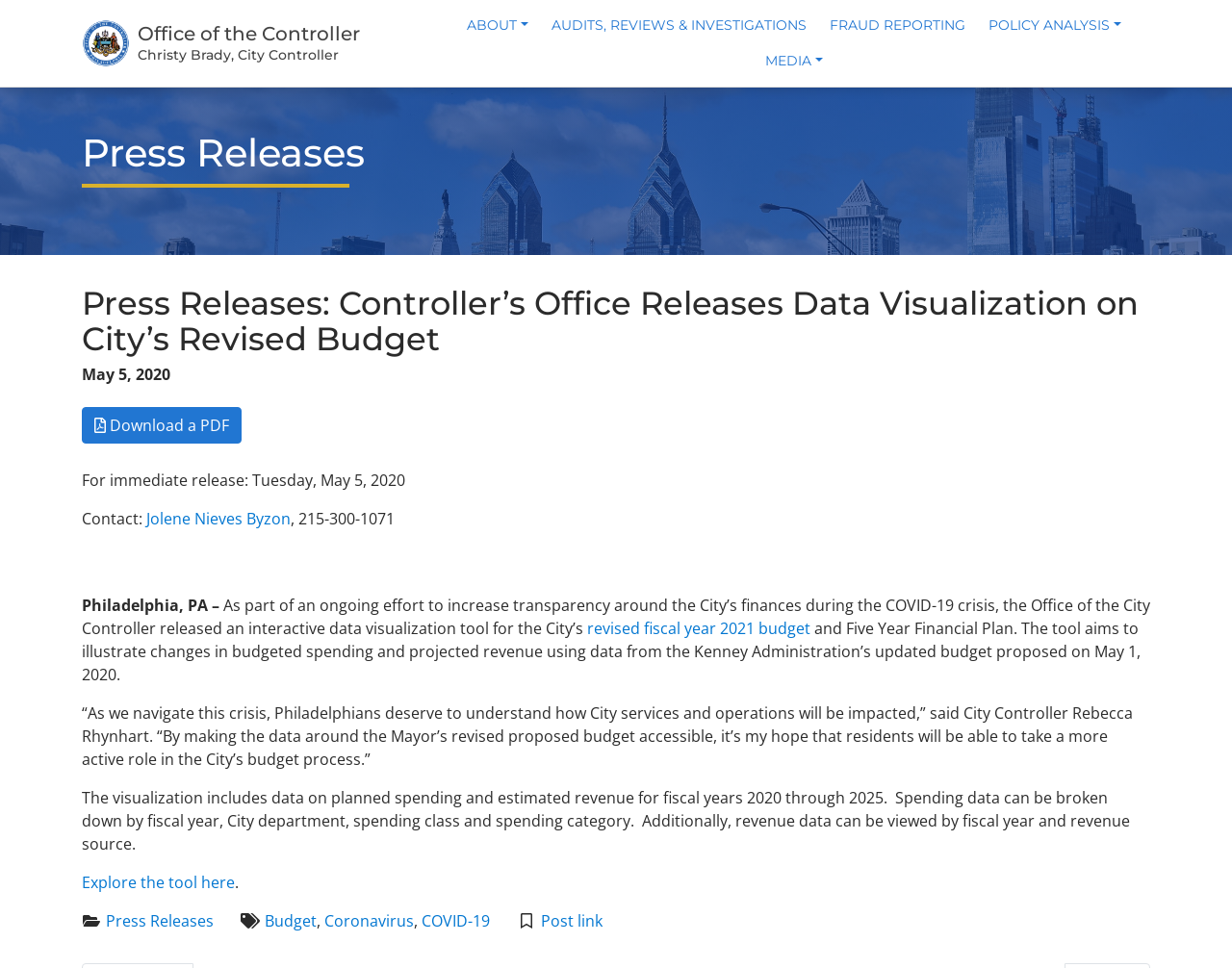Predict the bounding box coordinates of the area that should be clicked to accomplish the following instruction: "Visit the Morning Star Baptist Church Facebook page". The bounding box coordinates should consist of four float numbers between 0 and 1, i.e., [left, top, right, bottom].

None